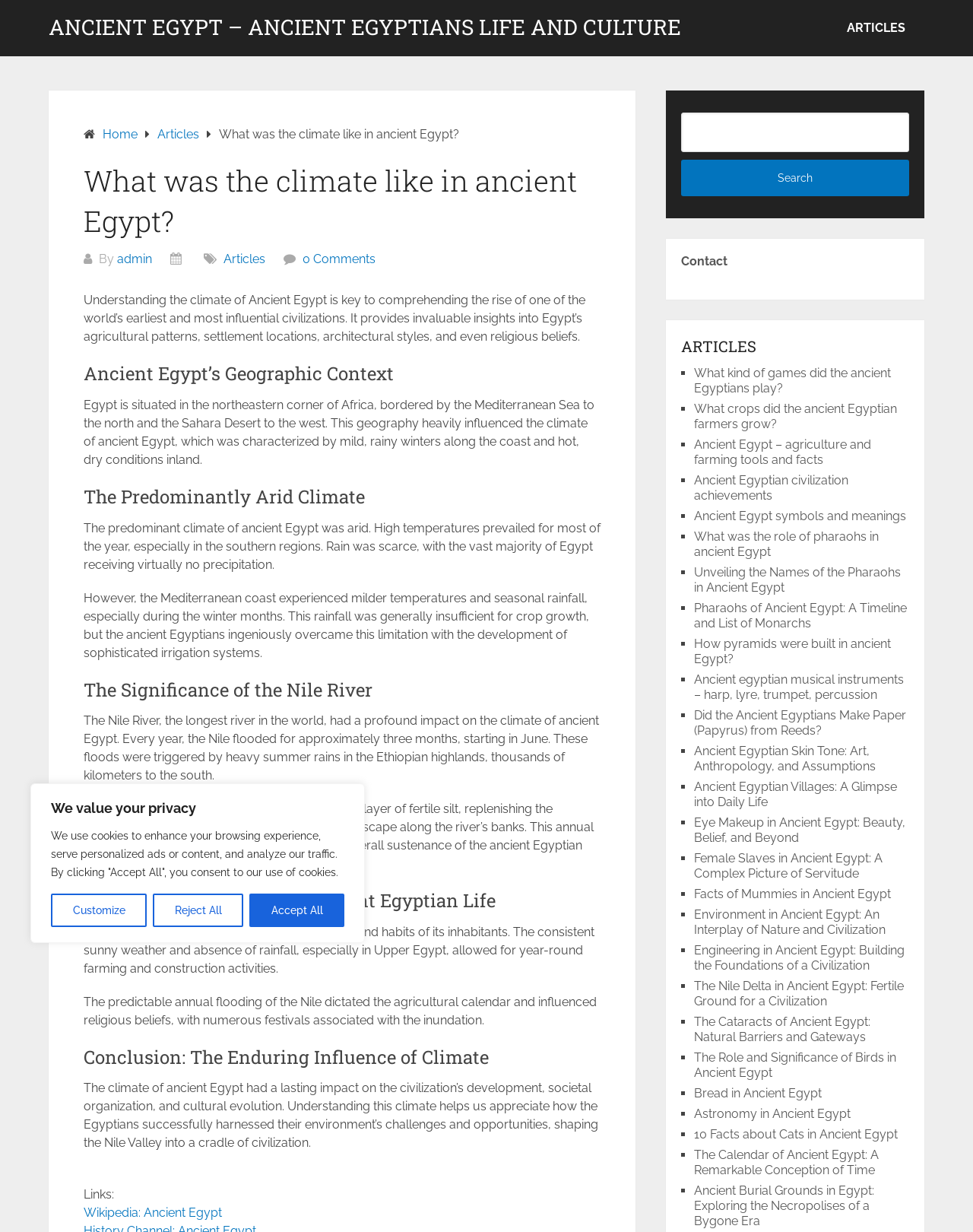Please identify the bounding box coordinates of the element I should click to complete this instruction: 'Click on the Home link'. The coordinates should be given as four float numbers between 0 and 1, like this: [left, top, right, bottom].

None